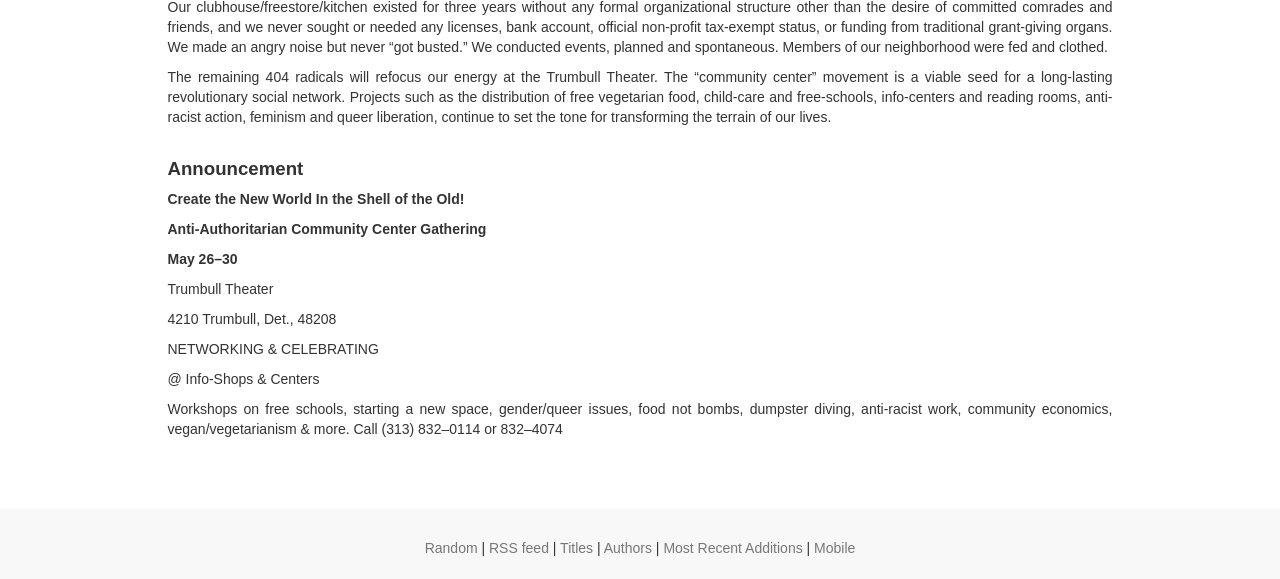Please reply to the following question with a single word or a short phrase:
What is the date of the event?

May 26–30